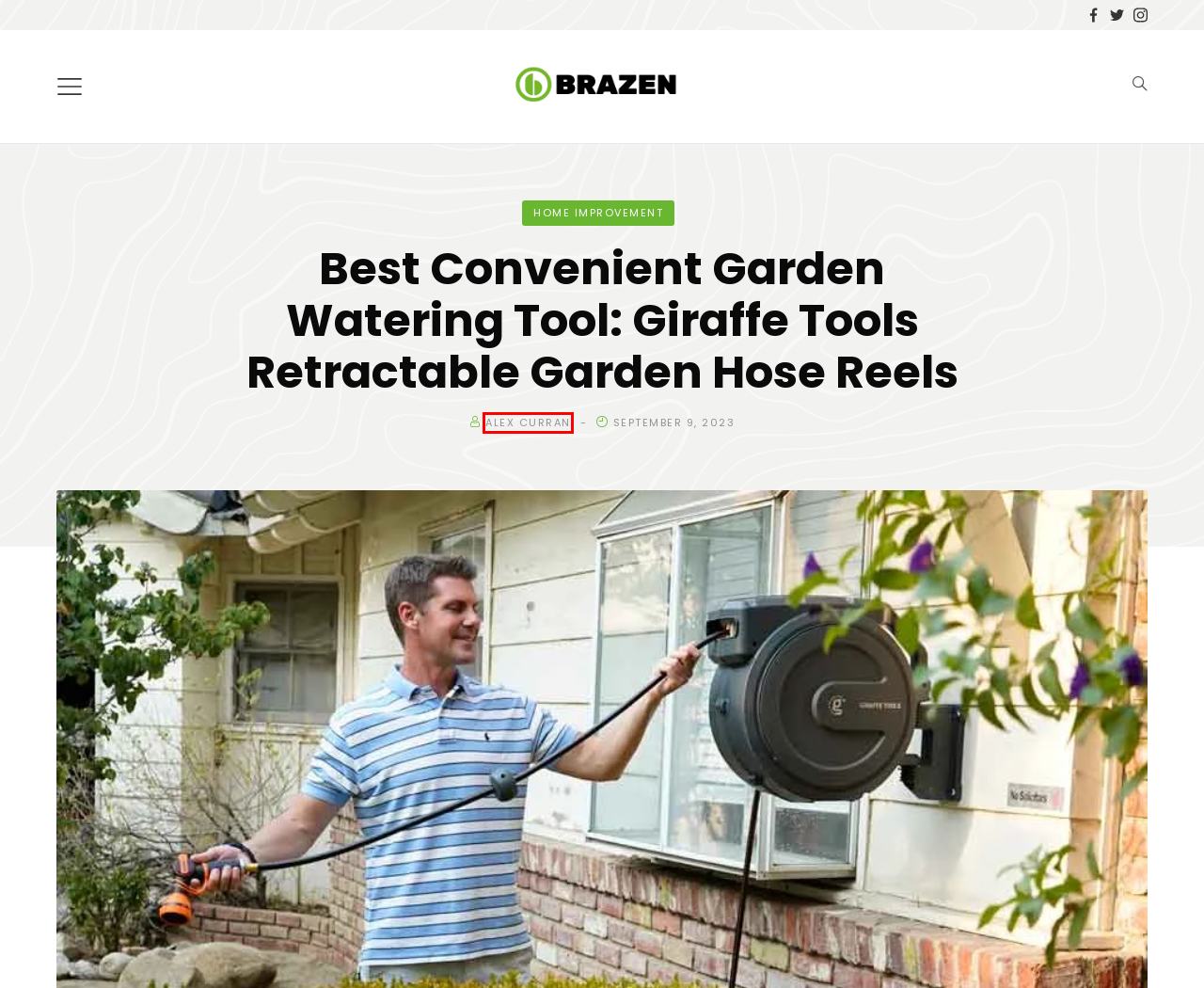Examine the screenshot of the webpage, which includes a red bounding box around an element. Choose the best matching webpage description for the page that will be displayed after clicking the element inside the red bounding box. Here are the candidates:
A. Alex Curran - BrazenDenver
B. INDUSTRY - BrazenDenver
C. HEALTH - BrazenDenver
D. 3 Ways To Master Food Without Breaking A Sweat - BrazenDenver
E. Home Security - BrazenDenver
F. All Personal Details About Breana Chloe Greenwood - BrazenDenver
G. Zoran Cora and His Family: A Look Into Their Lives - BrazenDenver
H. Home - BrazenDenver

A